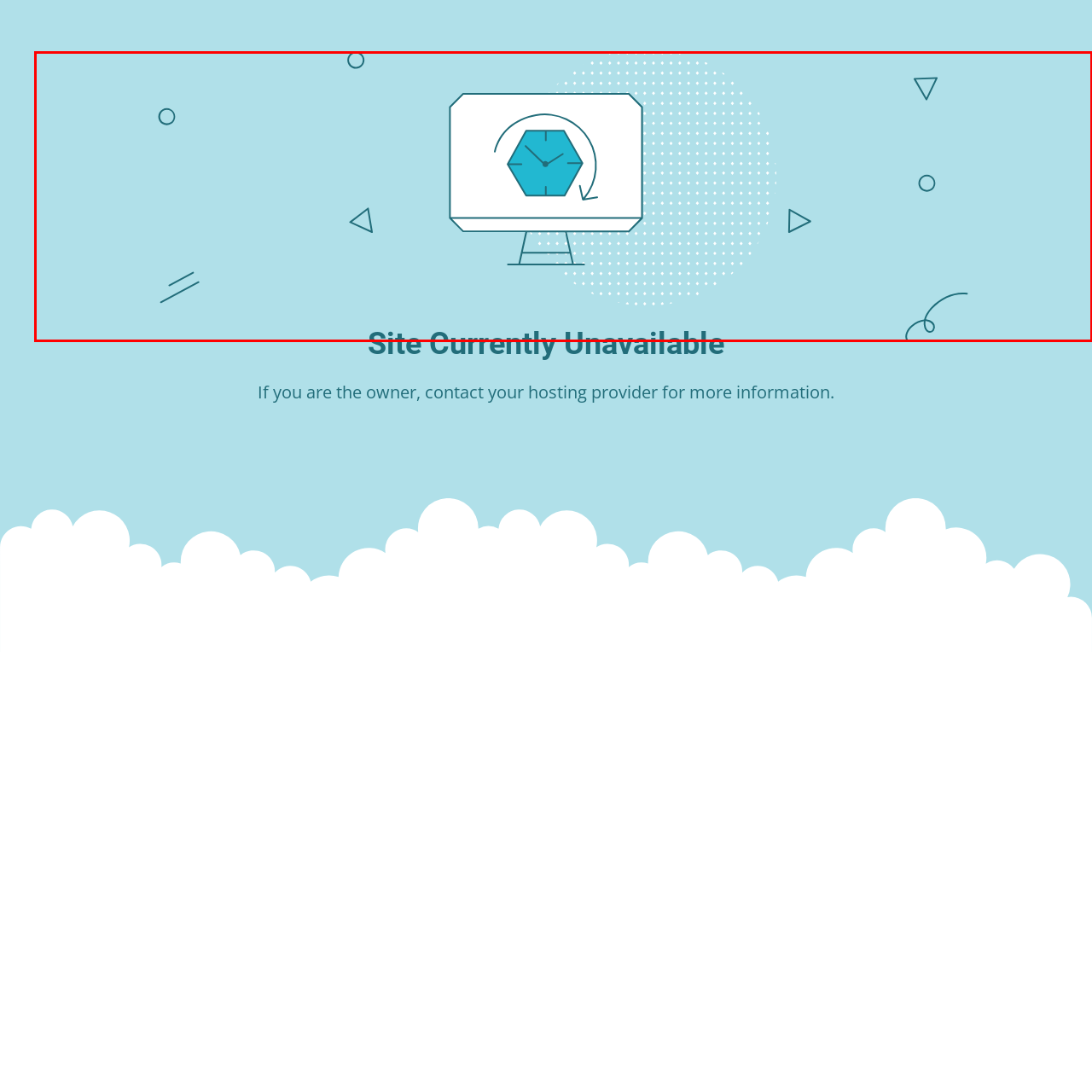Describe extensively the contents of the image within the red-bordered area.

This image features a visually striking notification indicating that the site is currently unavailable. The backdrop is a soft blue shade, creating a calm yet attention-catching atmosphere. In the center, there is a stylized computer monitor displaying an hourglass icon, symbolizing a wait or downtime. Surrounding the monitor are various geometric shapes, adding a playful touch to the design. Prominently positioned below the monitor is the message "Site Currently Unavailable," rendered in bold letters, effectively communicating the status of the website. Overall, the design combines modern graphics with a clear message, making it user-friendly for visitors encountering the page.